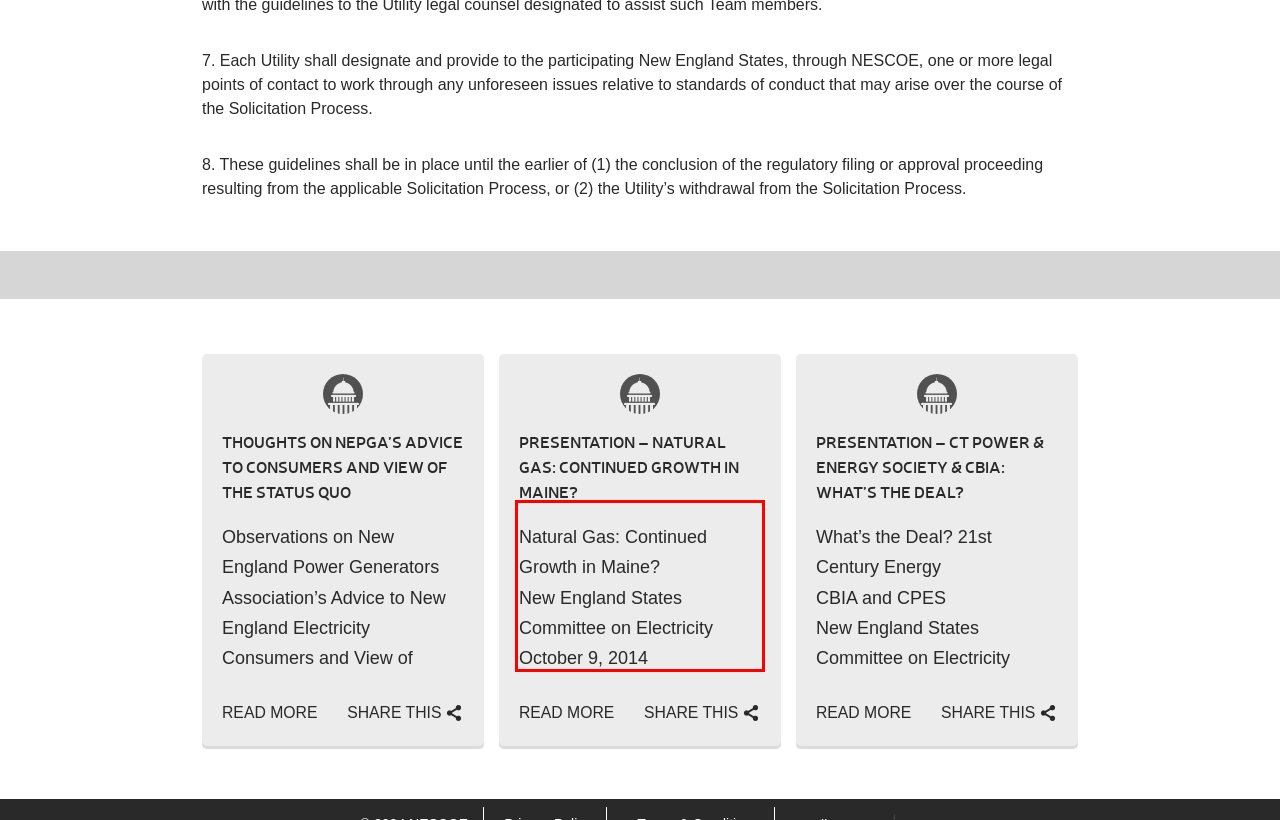Identify the red bounding box in the webpage screenshot and perform OCR to generate the text content enclosed.

Natural Gas: Continued Growth in Maine? New England States Committee on Electricity October 9, 2014 NESCOE New England’s Regional State Committee governed by …